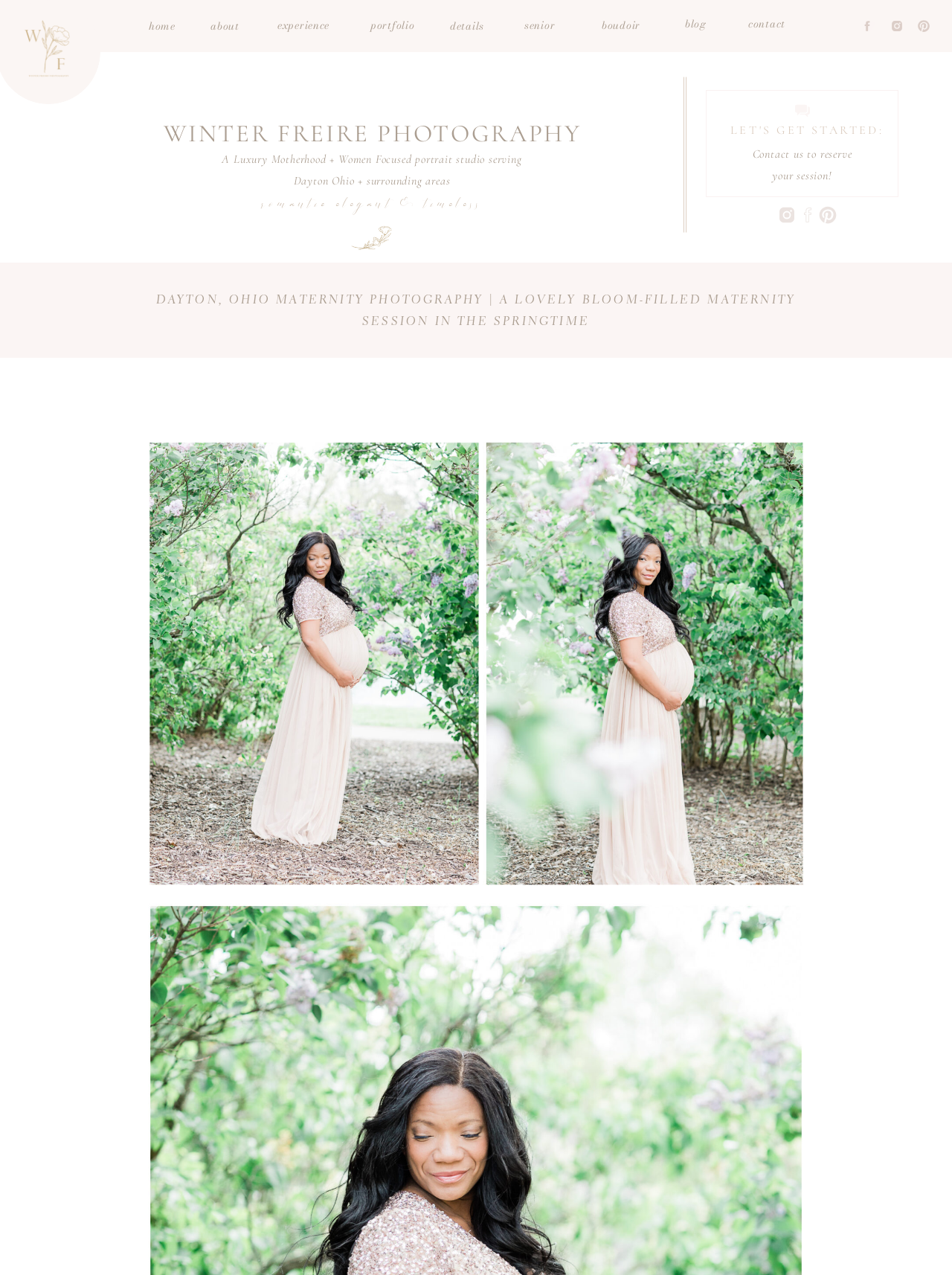Analyze the image and answer the question with as much detail as possible: 
What is the style of the photography described on the webpage?

The webpage describes the style of the photography as 'romantic elegant & timeless', which is mentioned in the StaticText element.